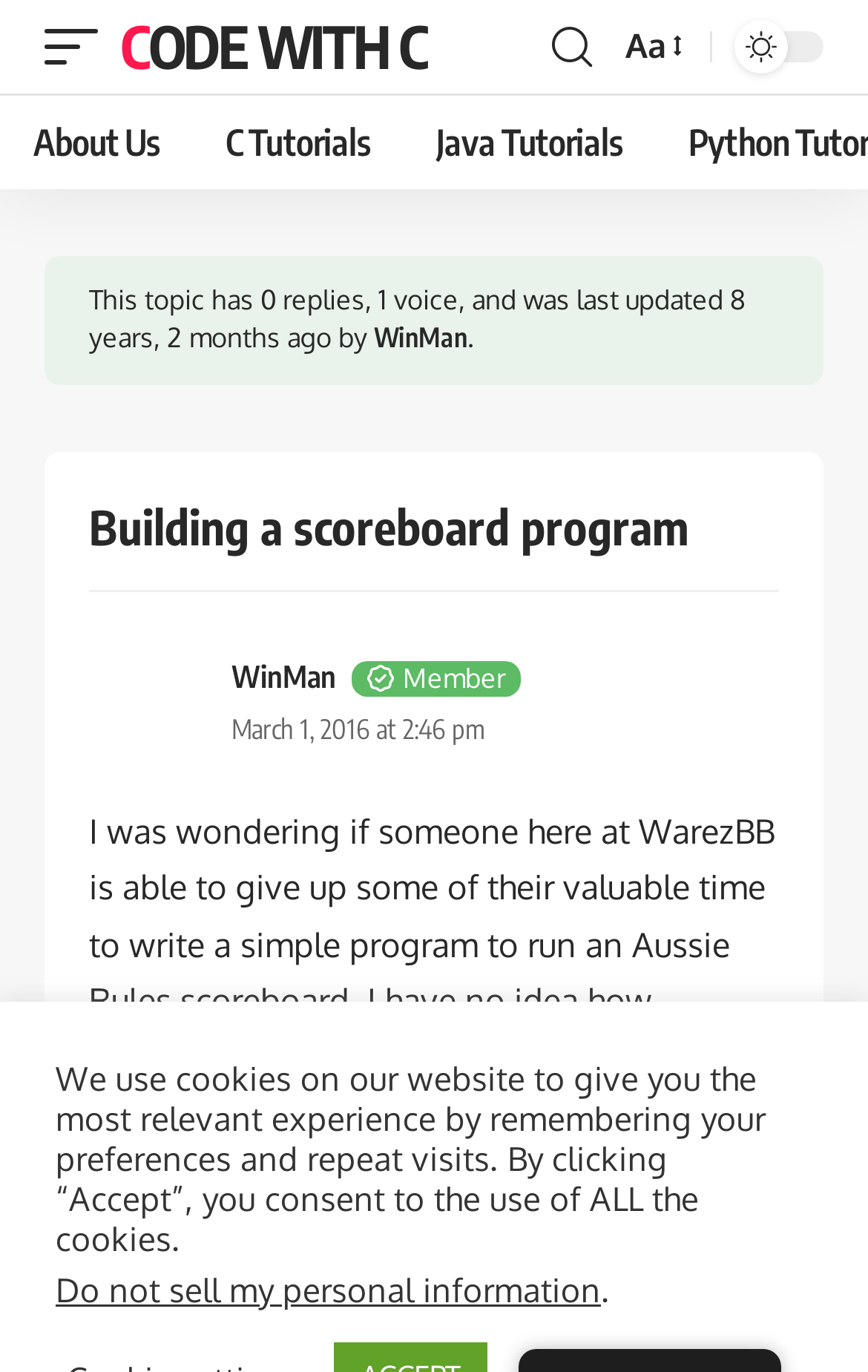Who started this discussion?
Kindly answer the question with as much detail as you can.

I found the link element 'WinMan' at [0.431, 0.233, 0.538, 0.261] which is next to the text 'by' and above the text 'March 1, 2016 at 2:46 pm', indicating that WinMan is the author of this discussion.